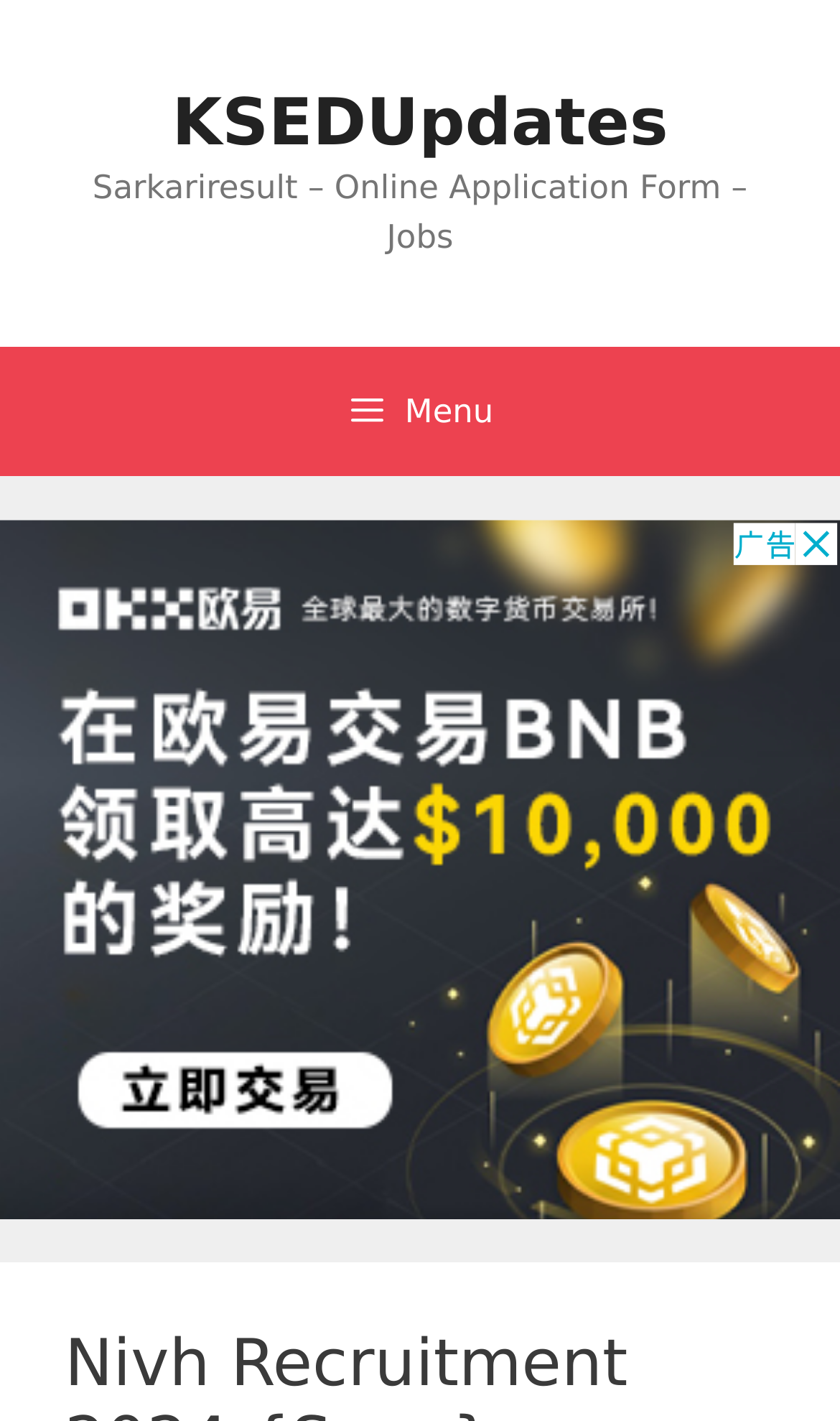What is the text above the primary navigation menu?
Using the visual information from the image, give a one-word or short-phrase answer.

Sarkariresult – Online Application Form – Jobs